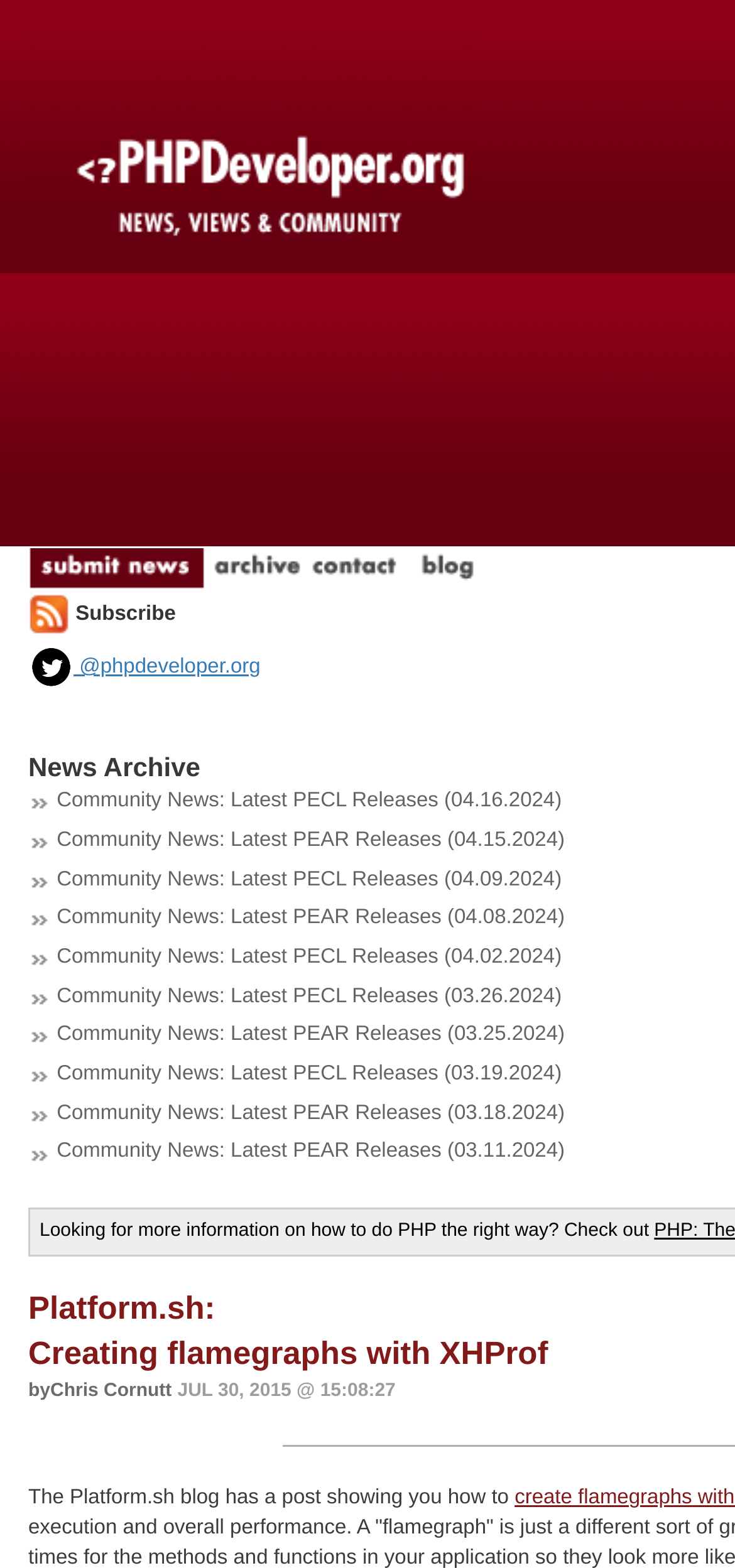How many links are there in the top navigation bar?
Answer the question with a single word or phrase by looking at the picture.

5